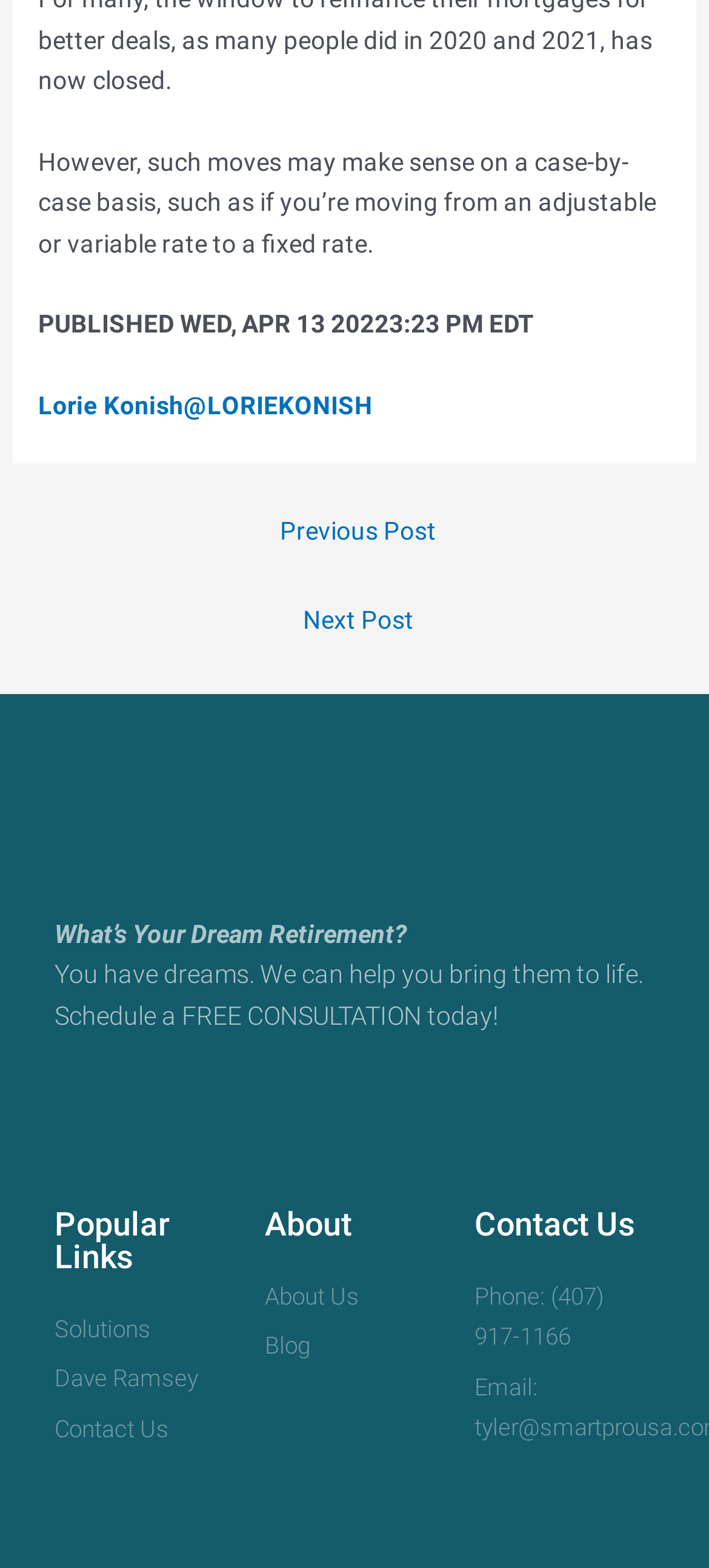Answer the question with a brief word or phrase:
What is the purpose of the 'Schedule a FREE CONSULTATION' button?

To schedule a consultation